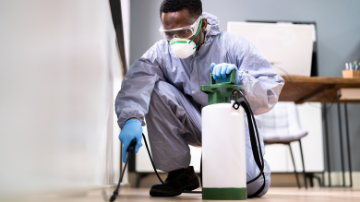Respond to the question below with a single word or phrase:
What is the technician using to apply the solution?

Sprayer